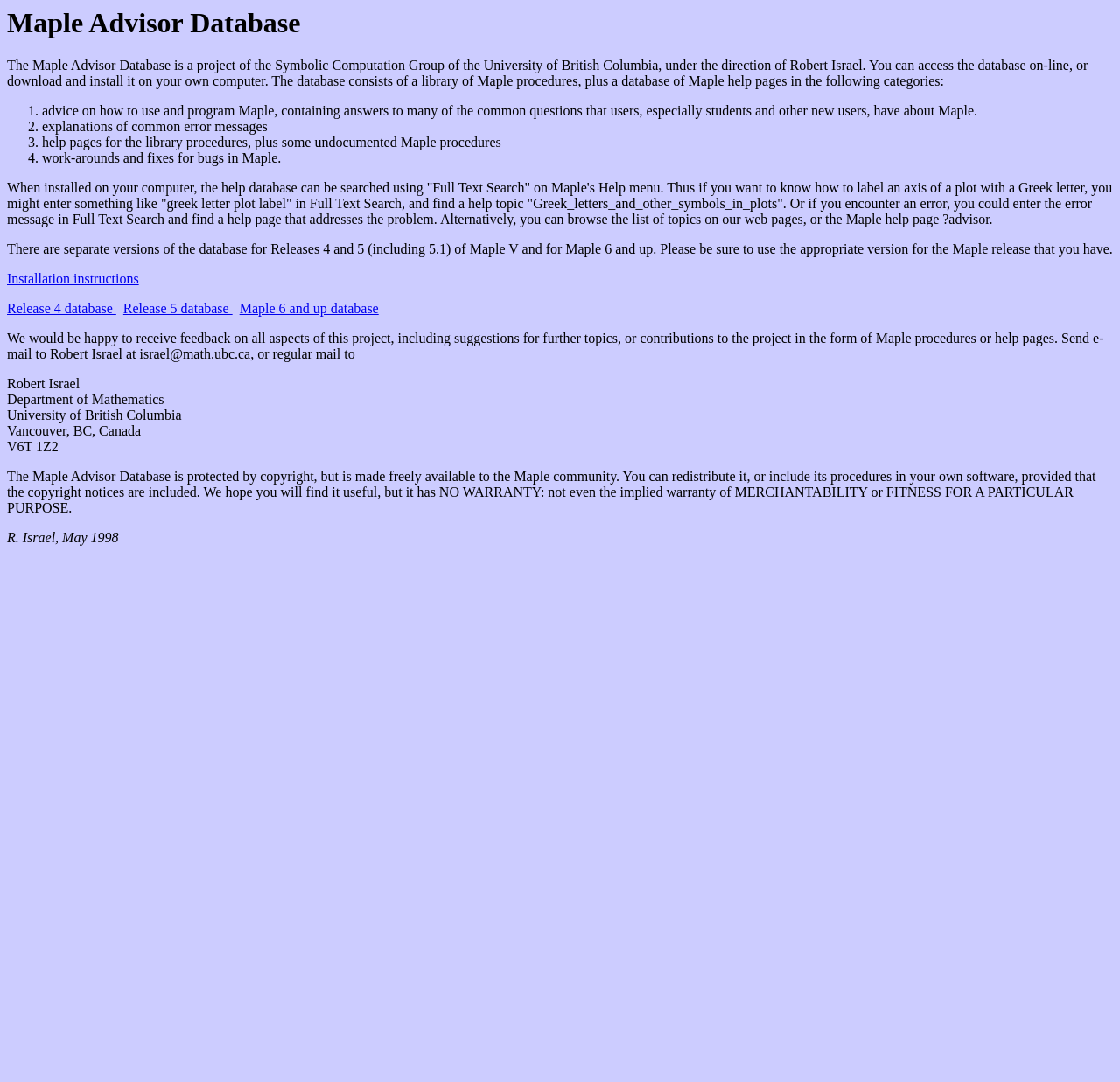What is the condition for redistributing the Maple Advisor Database?
Please give a detailed answer to the question using the information shown in the image.

According to the webpage, the Maple Advisor Database is protected by copyright, but it can be redistributed or included in one's own software, provided that the copyright notices are included.